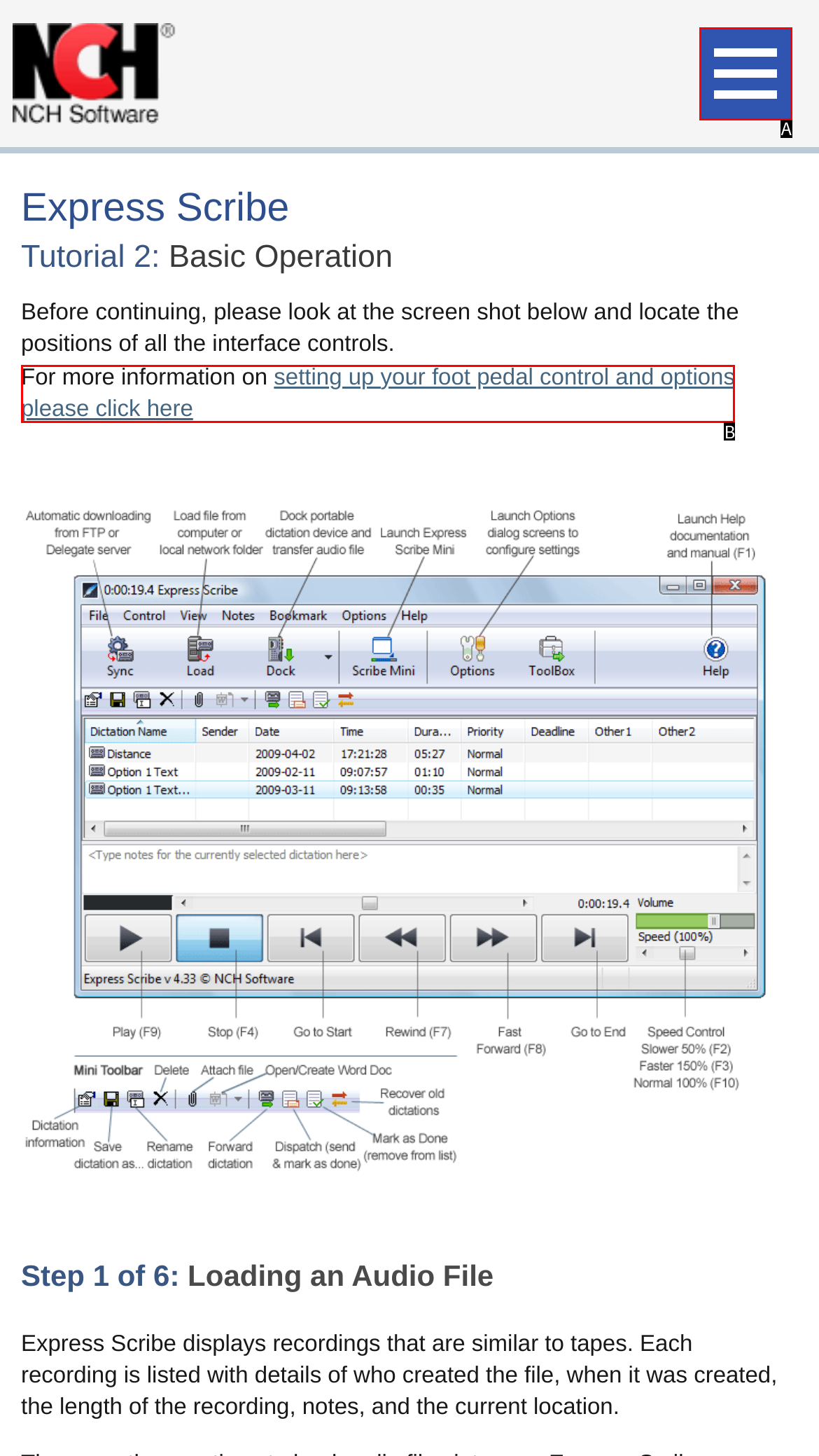Which option aligns with the description: toggle menu? Respond by selecting the correct letter.

A